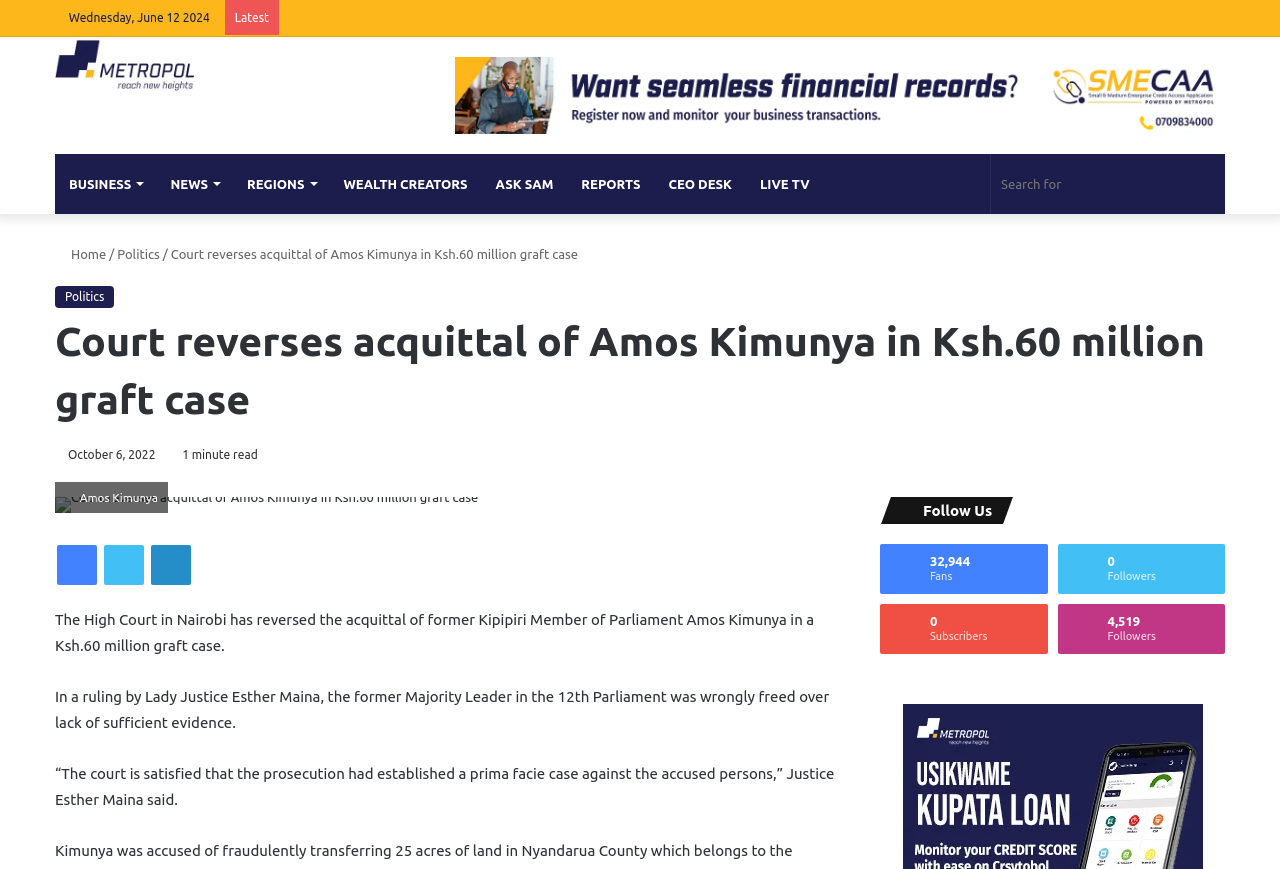Indicate the bounding box coordinates of the element that must be clicked to execute the instruction: "Search for something". The coordinates should be given as four float numbers between 0 and 1, i.e., [left, top, right, bottom].

[0.773, 0.177, 0.957, 0.246]